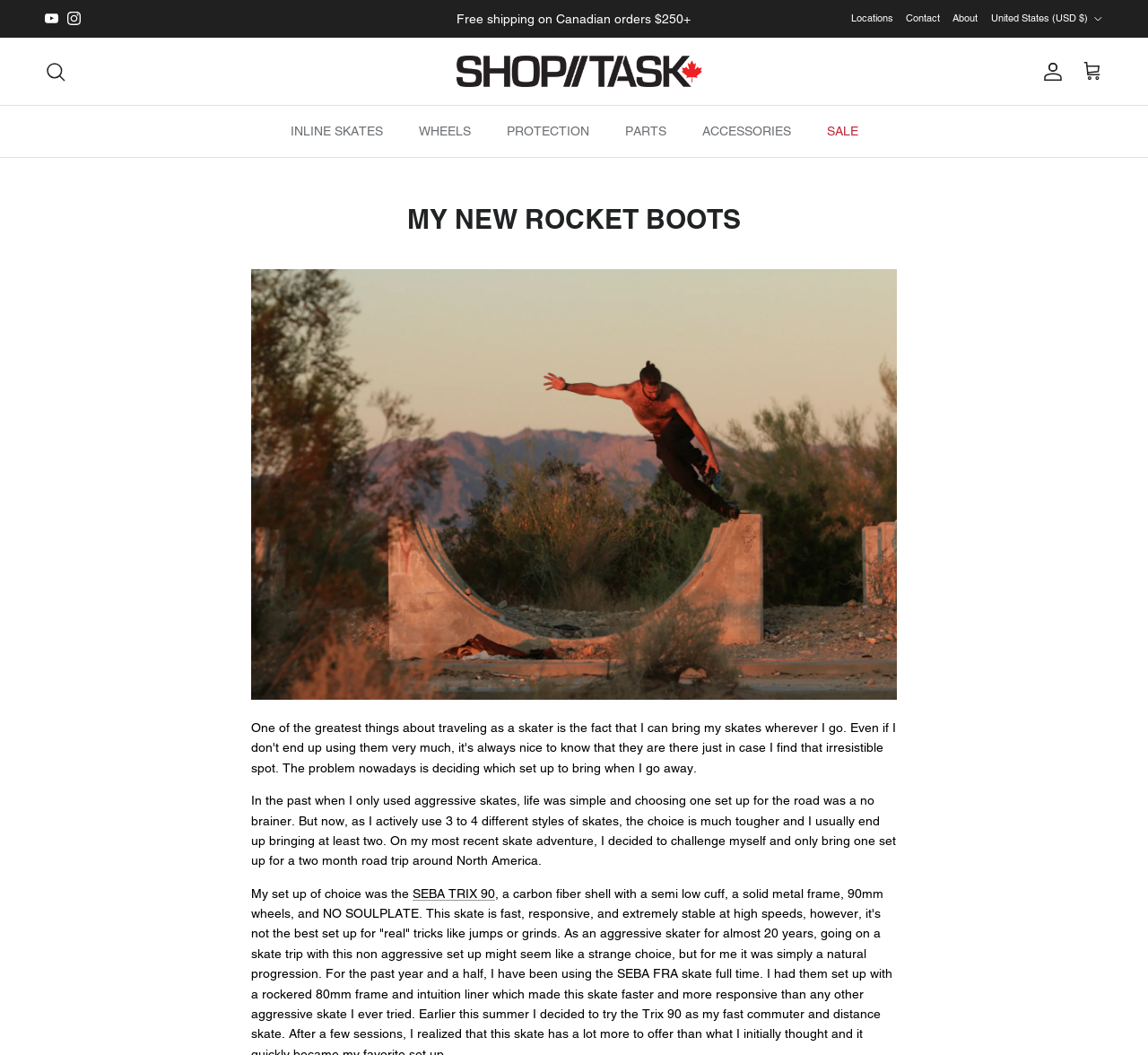Please find the bounding box coordinates for the clickable element needed to perform this instruction: "Go to INLINE SKATES".

[0.239, 0.101, 0.347, 0.149]